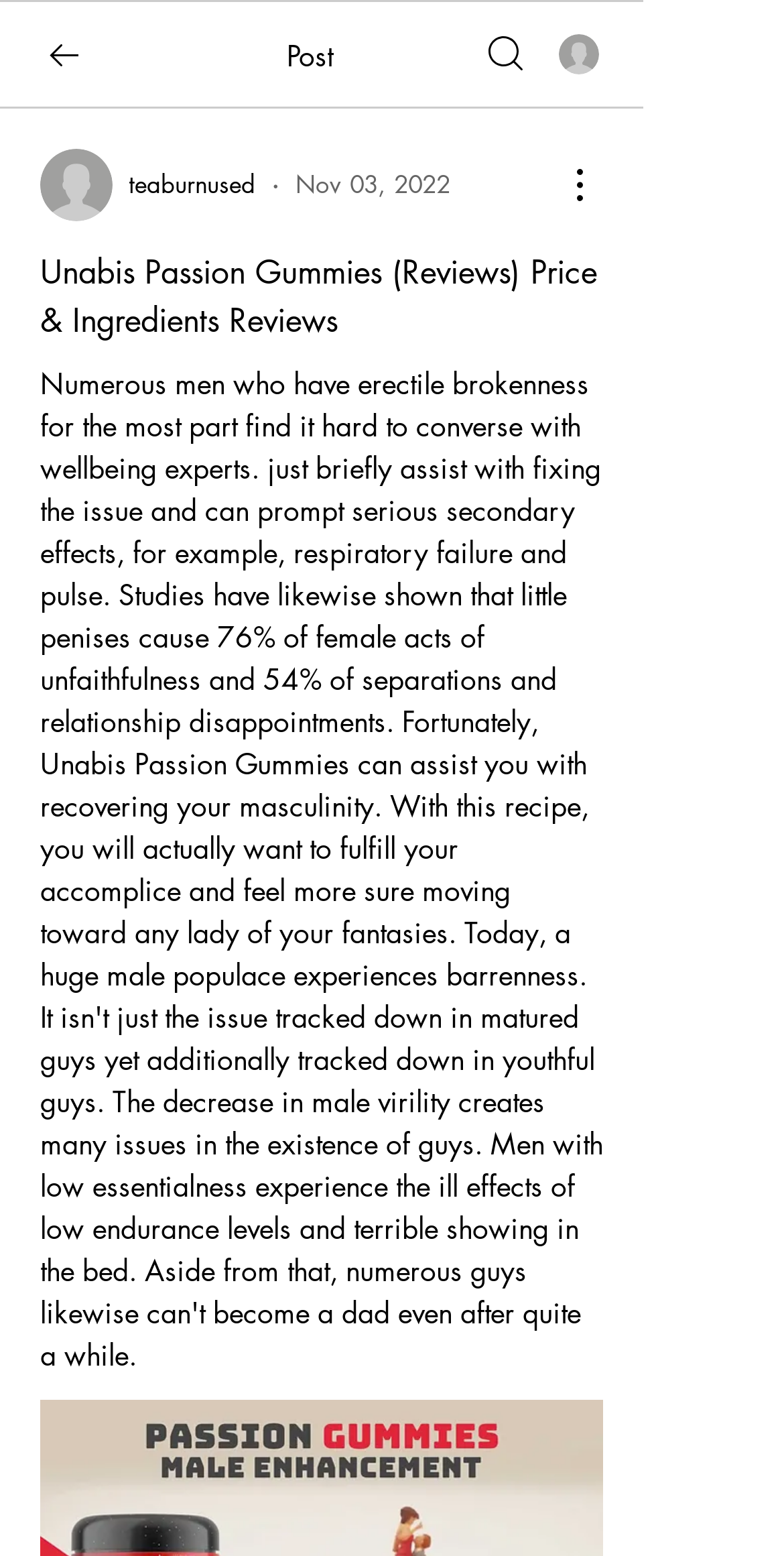What is the text of the link with the image?
Using the visual information, reply with a single word or short phrase.

teaburnused